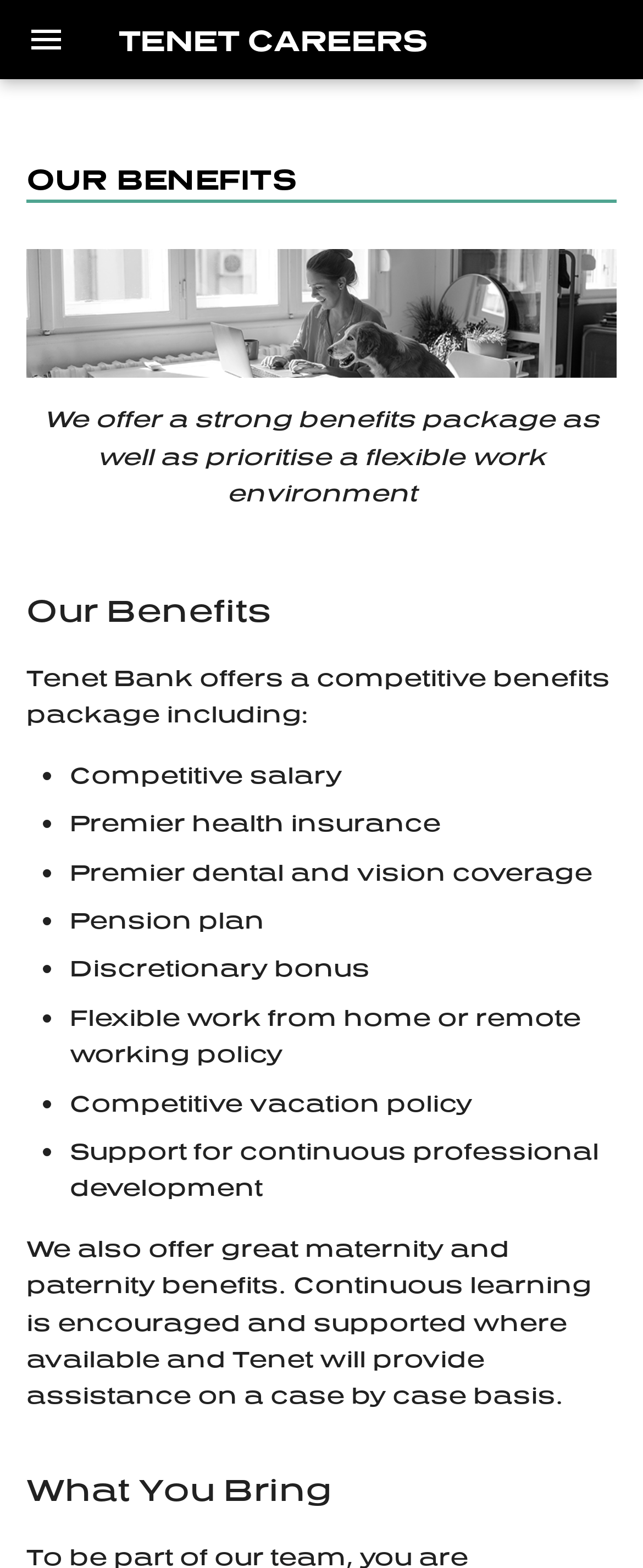Please identify the bounding box coordinates of the element that needs to be clicked to execute the following command: "Click on Skip to content". Provide the bounding box using four float numbers between 0 and 1, formatted as [left, top, right, bottom].

[0.026, 0.019, 0.392, 0.048]